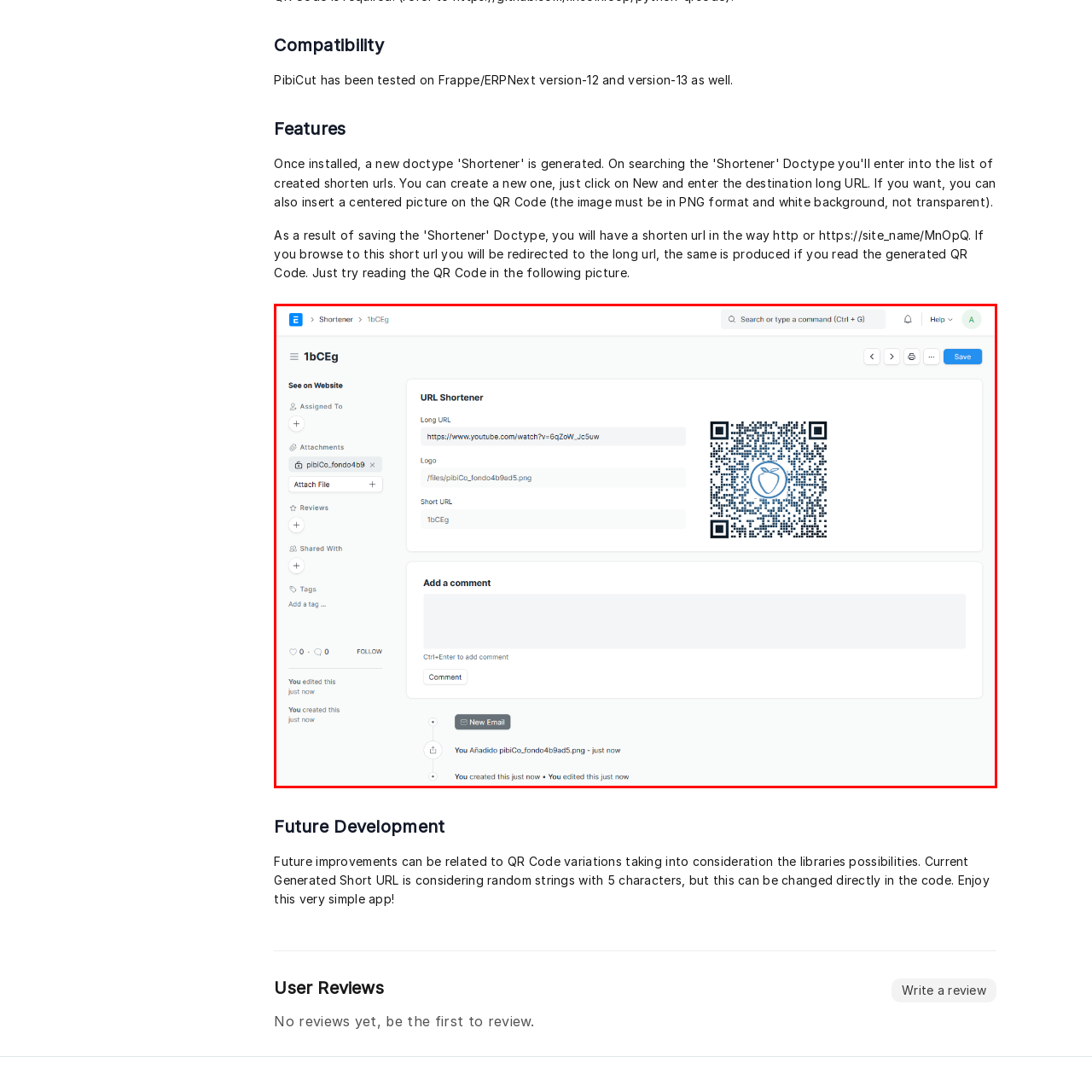Analyze the image surrounded by the red box and respond concisely: What is the purpose of the 'attach files' section?

To attach files